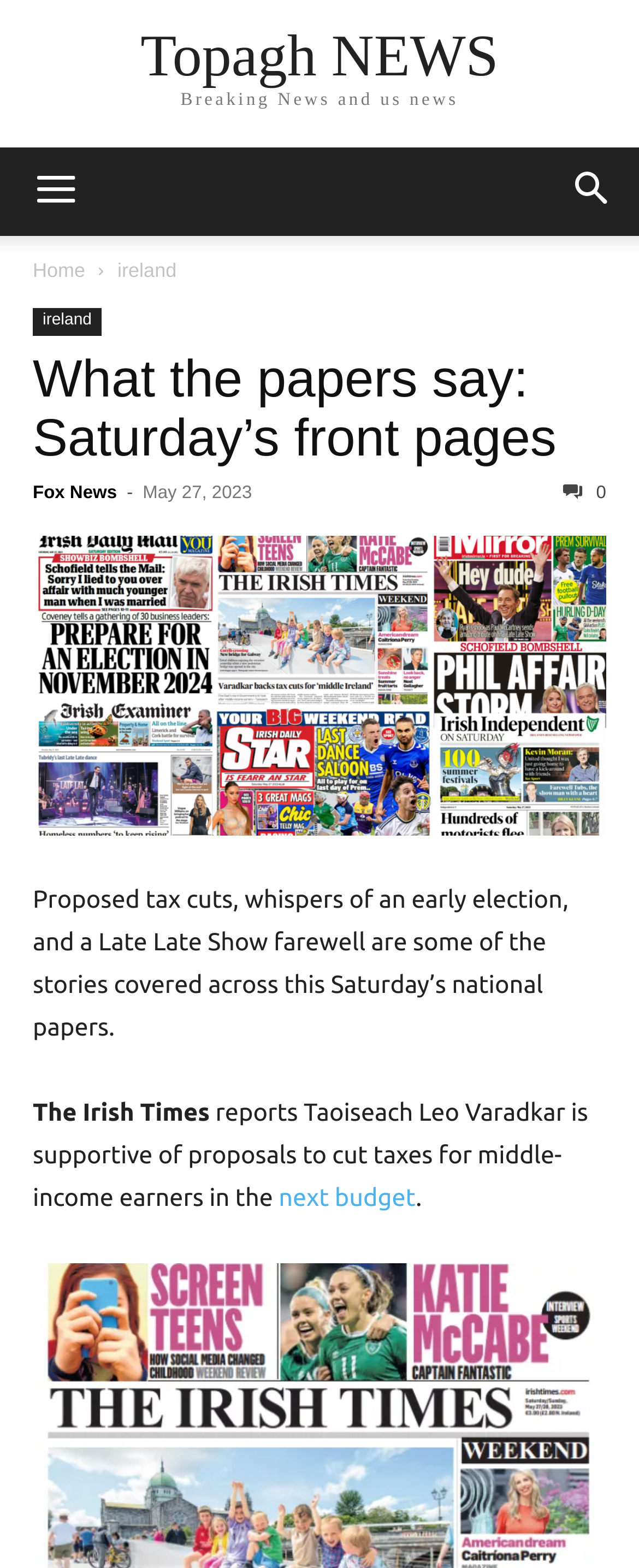What is the date mentioned in the article?
Please answer using one word or phrase, based on the screenshot.

May 27, 2023